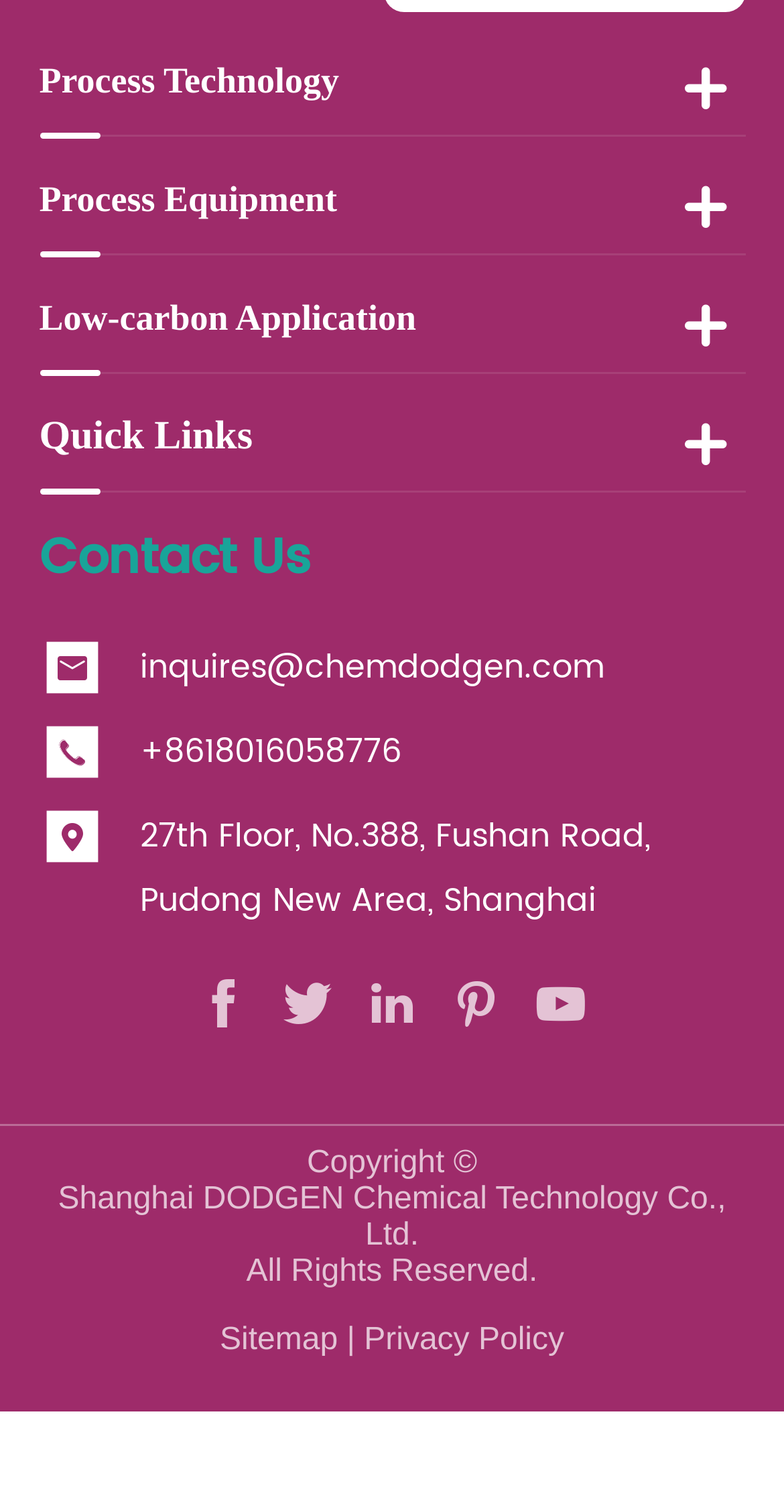Predict the bounding box coordinates of the area that should be clicked to accomplish the following instruction: "Send an email to inquires@chemdodgen.com". The bounding box coordinates should consist of four float numbers between 0 and 1, i.e., [left, top, right, bottom].

[0.178, 0.42, 0.771, 0.463]